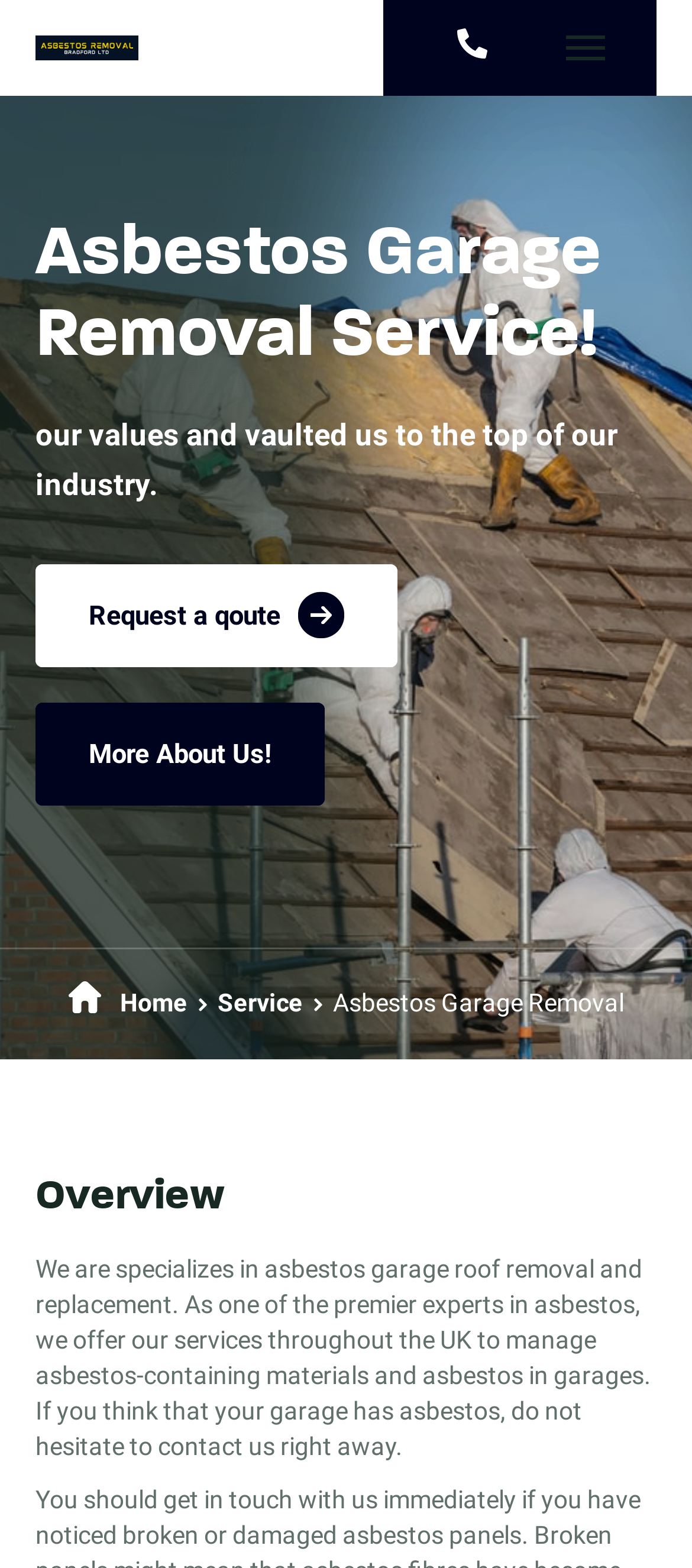Using the provided description: "Home", find the bounding box coordinates of the corresponding UI element. The output should be four float numbers between 0 and 1, in the format [left, top, right, bottom].

[0.099, 0.627, 0.299, 0.653]